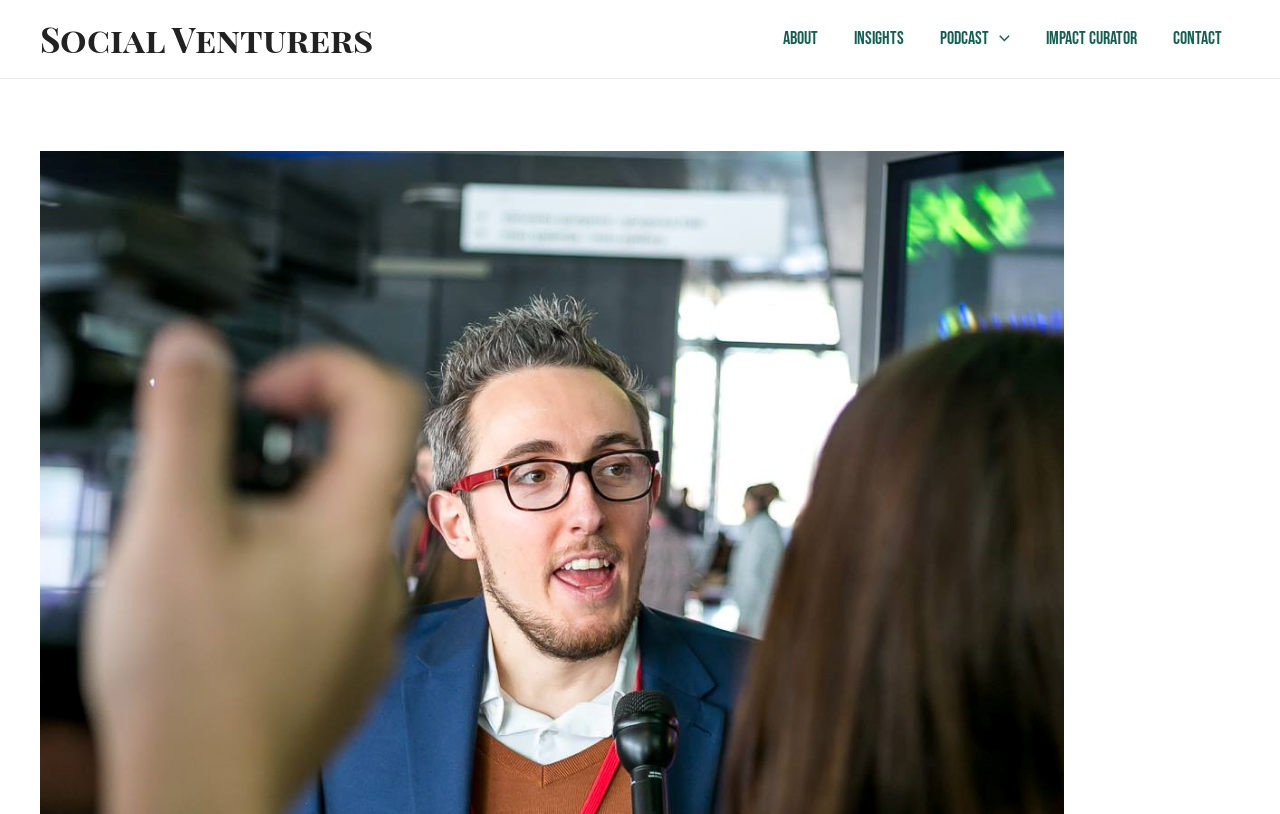Provide your answer in a single word or phrase: 
What is the name of the person mentioned on this webpage?

Peter Ptashko